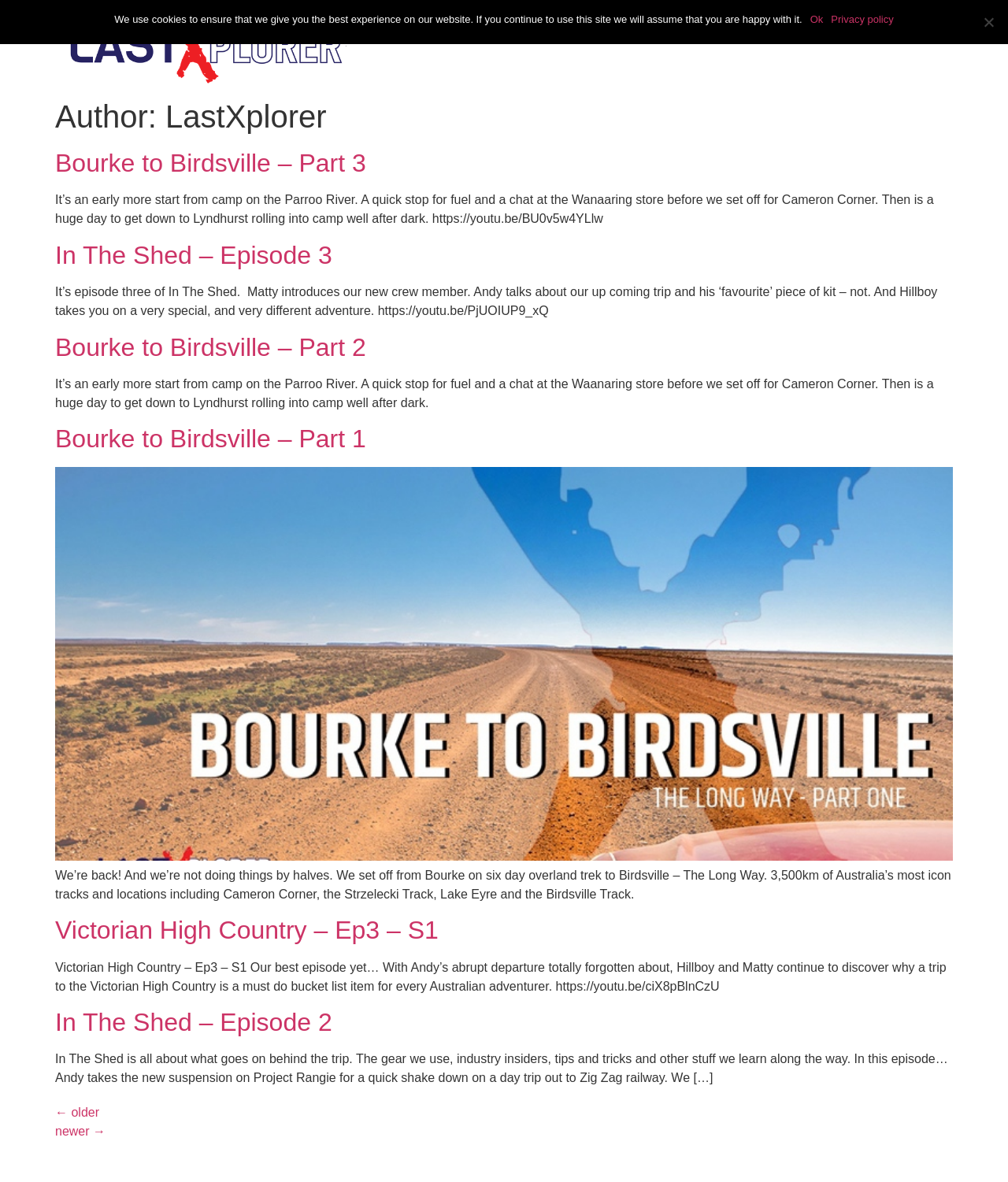Summarize the webpage with intricate details.

This webpage is a blog page belonging to an author named LastXplorer. At the top, there is a navigation menu with links to "Home", "The Unknown", "TV", "Contact Us", and "More…". Below the navigation menu, there is a main content area that contains several articles.

The first article has a heading "Bourke to Birdsville – Part 3" and a brief description of a trip from Bourke to Birdsville. There is a link to read more about the trip and a YouTube video link.

The second article has a heading "In The Shed – Episode 3" and describes an episode of a video series called "In The Shed". There is a link to watch the episode and a brief description of the content.

The third article has a heading "Bourke to Birdsville – Part 2" and continues the story of the trip from Bourke to Birdsville. There is a link to read more about the trip.

The fourth article has a heading "Bourke to Birdsville – Part 1" and starts the story of the trip from Bourke to Birdsville. There is a link to read more about the trip, a cover image, and a brief description of the trip.

The fifth article has a heading "Victorian High Country – Ep3 – S1" and describes an episode of a video series about the Victorian High Country. There is a link to watch the episode and a brief description of the content.

The sixth article has a heading "In The Shed – Episode 2" and describes an episode of the video series "In The Shed". There is a link to watch the episode and a brief description of the content.

At the bottom of the page, there are links to navigate to older or newer posts. There is also a cookie notice dialog that informs users about the use of cookies on the website.